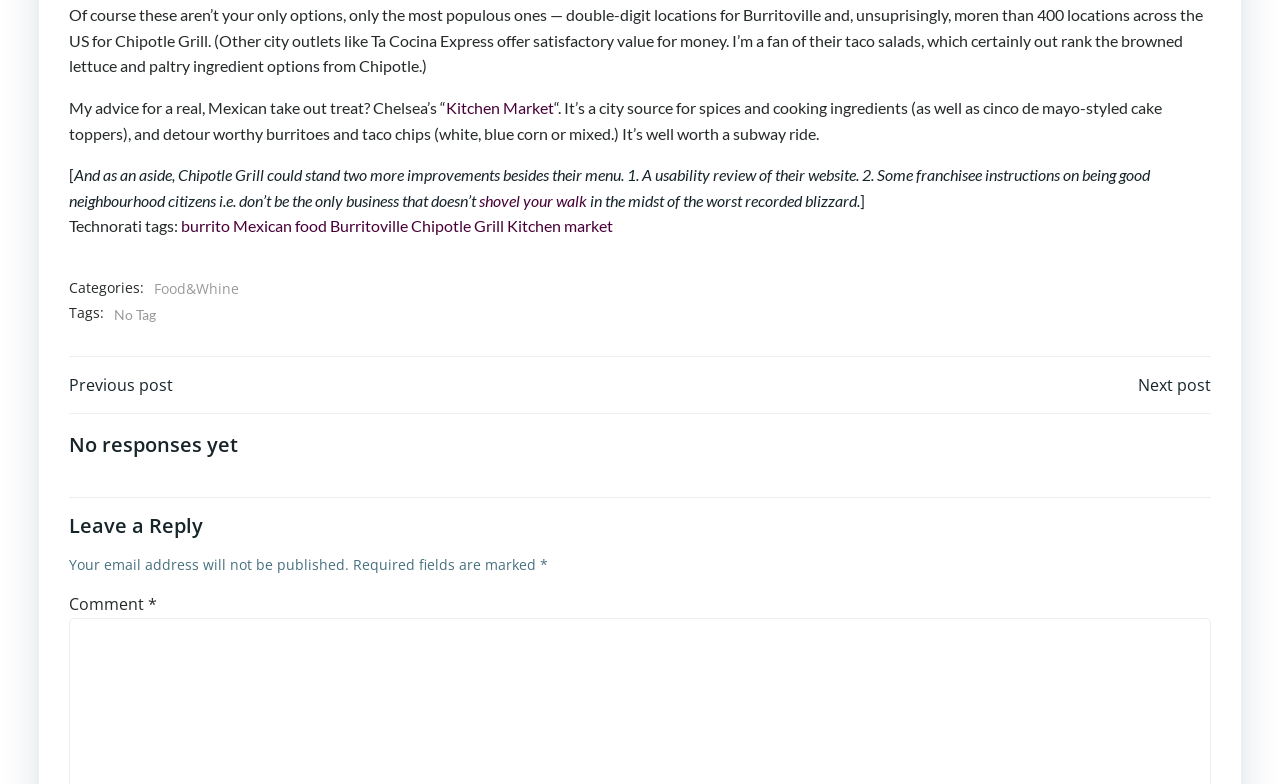Identify the bounding box coordinates of the clickable region necessary to fulfill the following instruction: "Click the link to Mexican food". The bounding box coordinates should be four float numbers between 0 and 1, i.e., [left, top, right, bottom].

[0.182, 0.276, 0.255, 0.3]